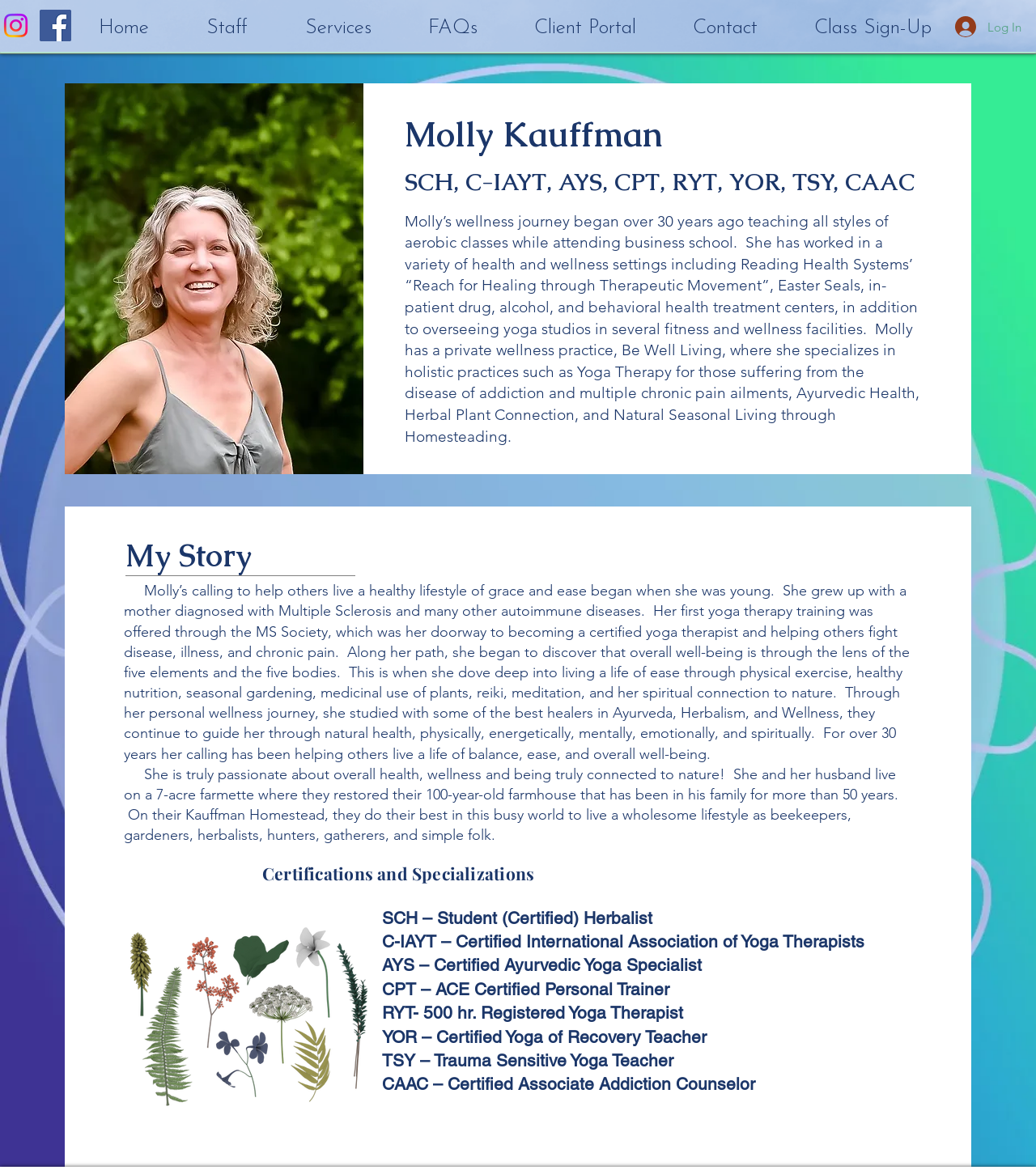Can you determine the bounding box coordinates of the area that needs to be clicked to fulfill the following instruction: "Go to the Contact page"?

[0.657, 0.003, 0.774, 0.046]